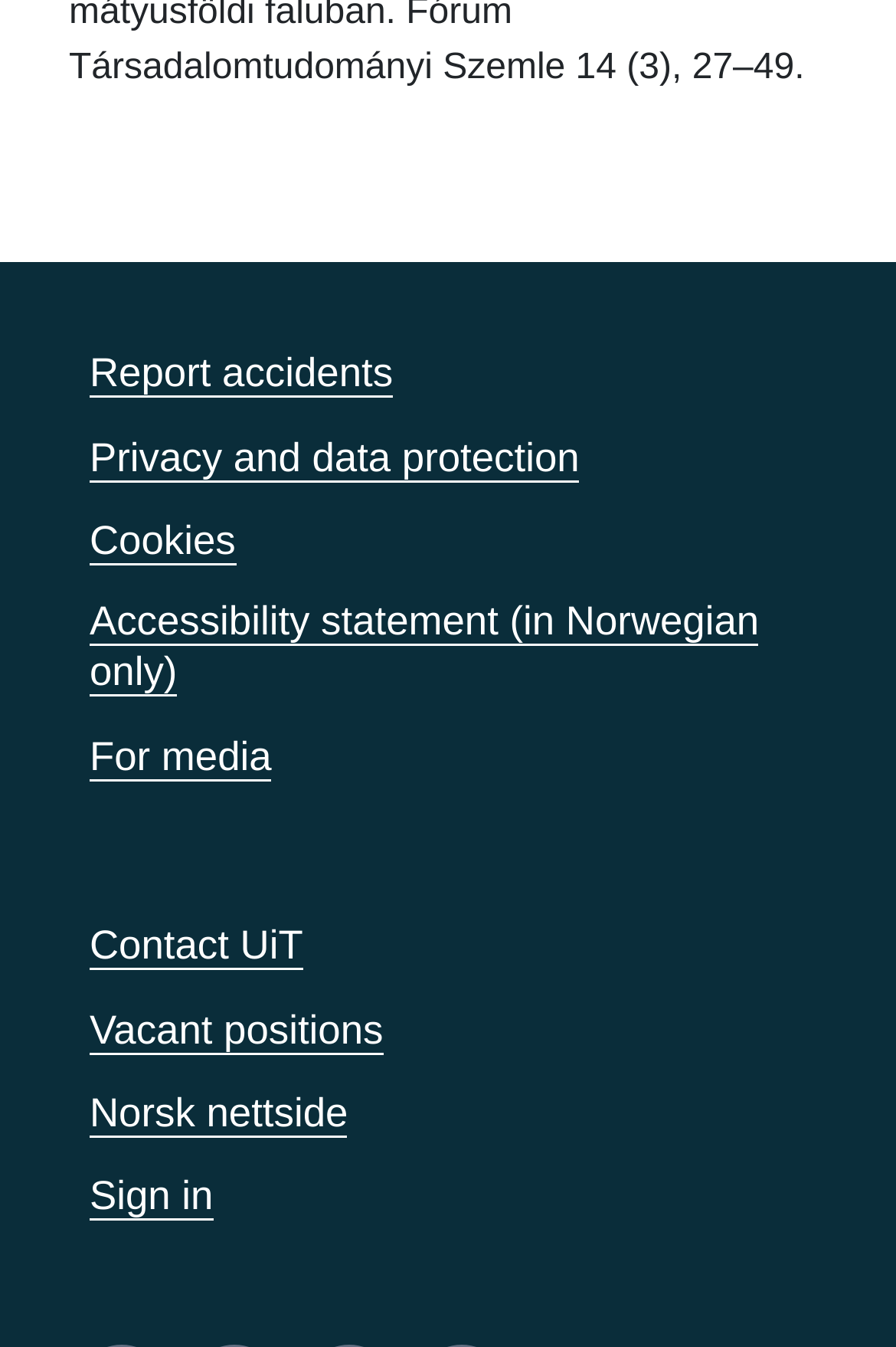Please provide the bounding box coordinates for the element that needs to be clicked to perform the instruction: "follow on Facebook". The coordinates must consist of four float numbers between 0 and 1, formatted as [left, top, right, bottom].

None